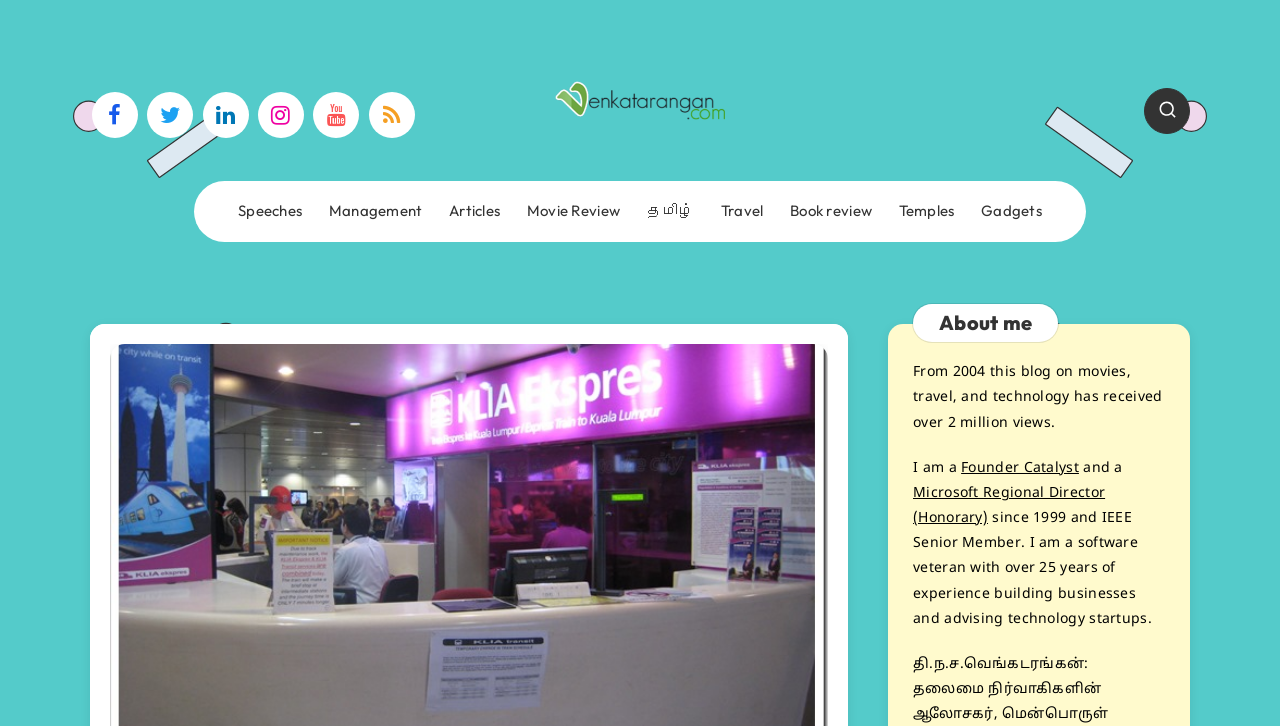What is the blogger's affiliation with Microsoft?
Refer to the screenshot and respond with a concise word or phrase.

Regional Director (Honorary)